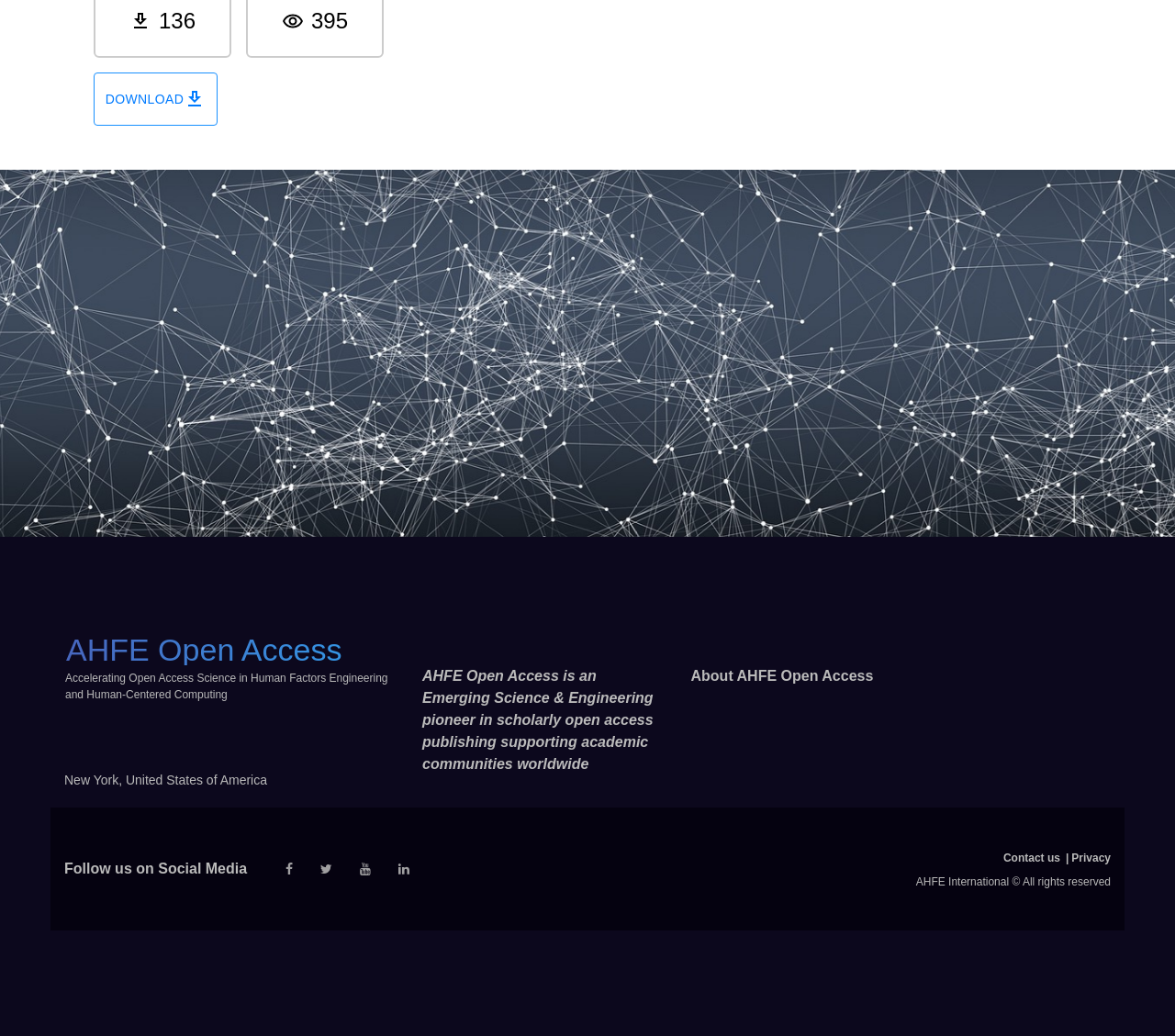How can I contact AHFE Open Access?
Using the details shown in the screenshot, provide a comprehensive answer to the question.

I found a link with the text 'Contact us' which is likely to be the way to contact AHFE Open Access. This link is located at the bottom of the page and has a bounding box coordinate of [0.854, 0.822, 0.902, 0.835].